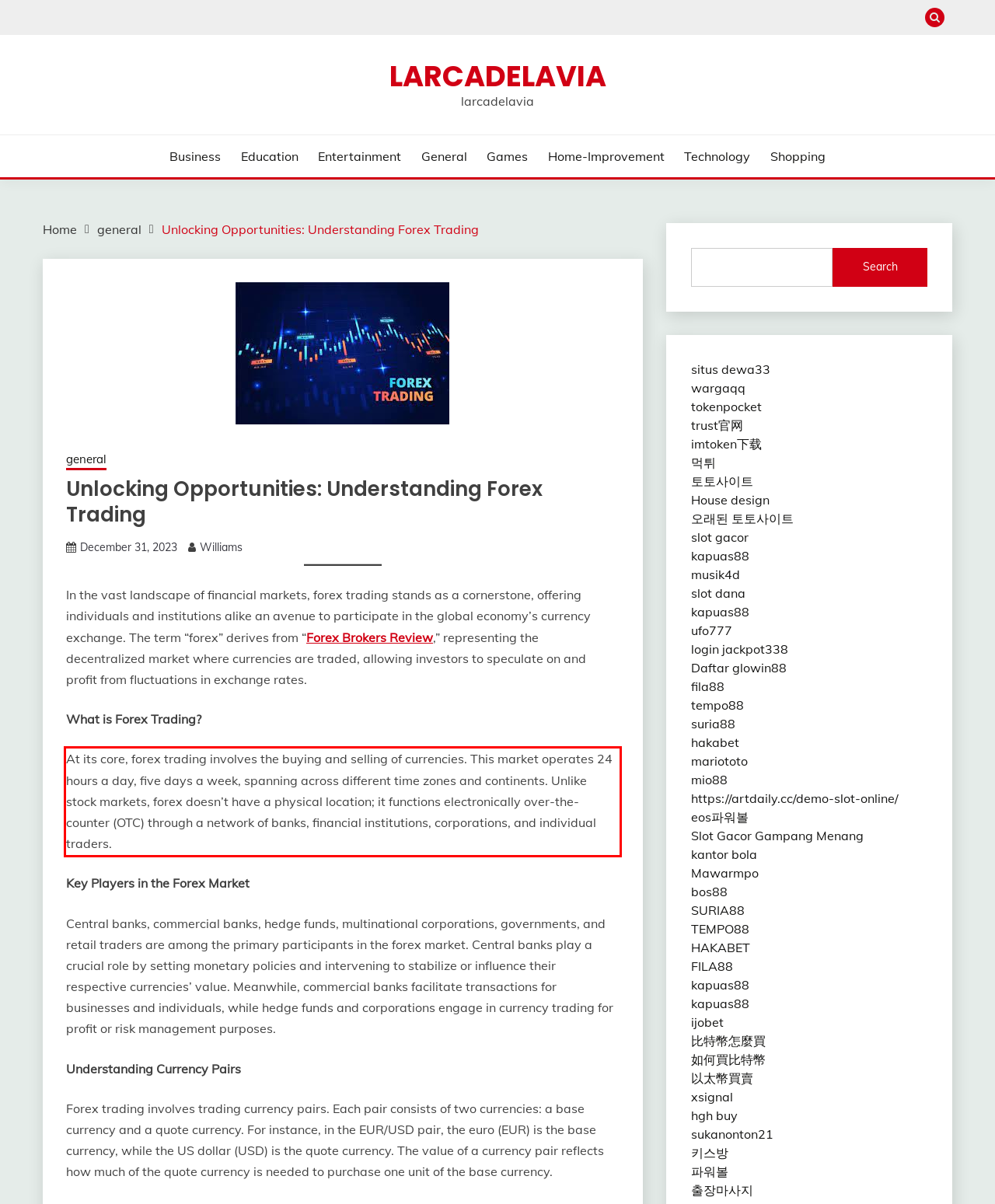Using the provided webpage screenshot, recognize the text content in the area marked by the red bounding box.

At its core, forex trading involves the buying and selling of currencies. This market operates 24 hours a day, five days a week, spanning across different time zones and continents. Unlike stock markets, forex doesn’t have a physical location; it functions electronically over-the-counter (OTC) through a network of banks, financial institutions, corporations, and individual traders.